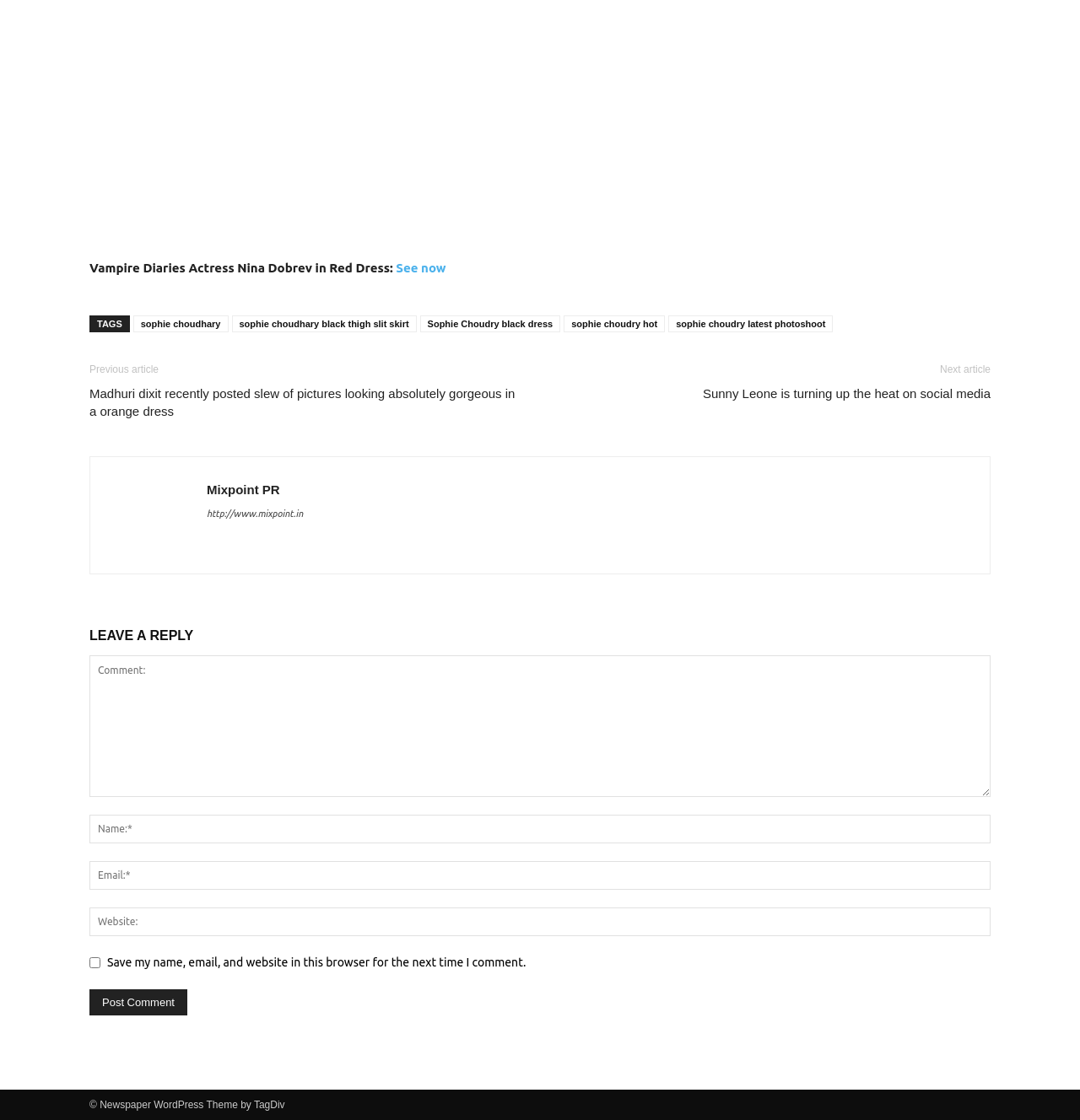Point out the bounding box coordinates of the section to click in order to follow this instruction: "Click on the 'Madhuri dixit recently posted slew of pictures looking absolutely gorgeous in a orange dress' link".

[0.083, 0.343, 0.481, 0.375]